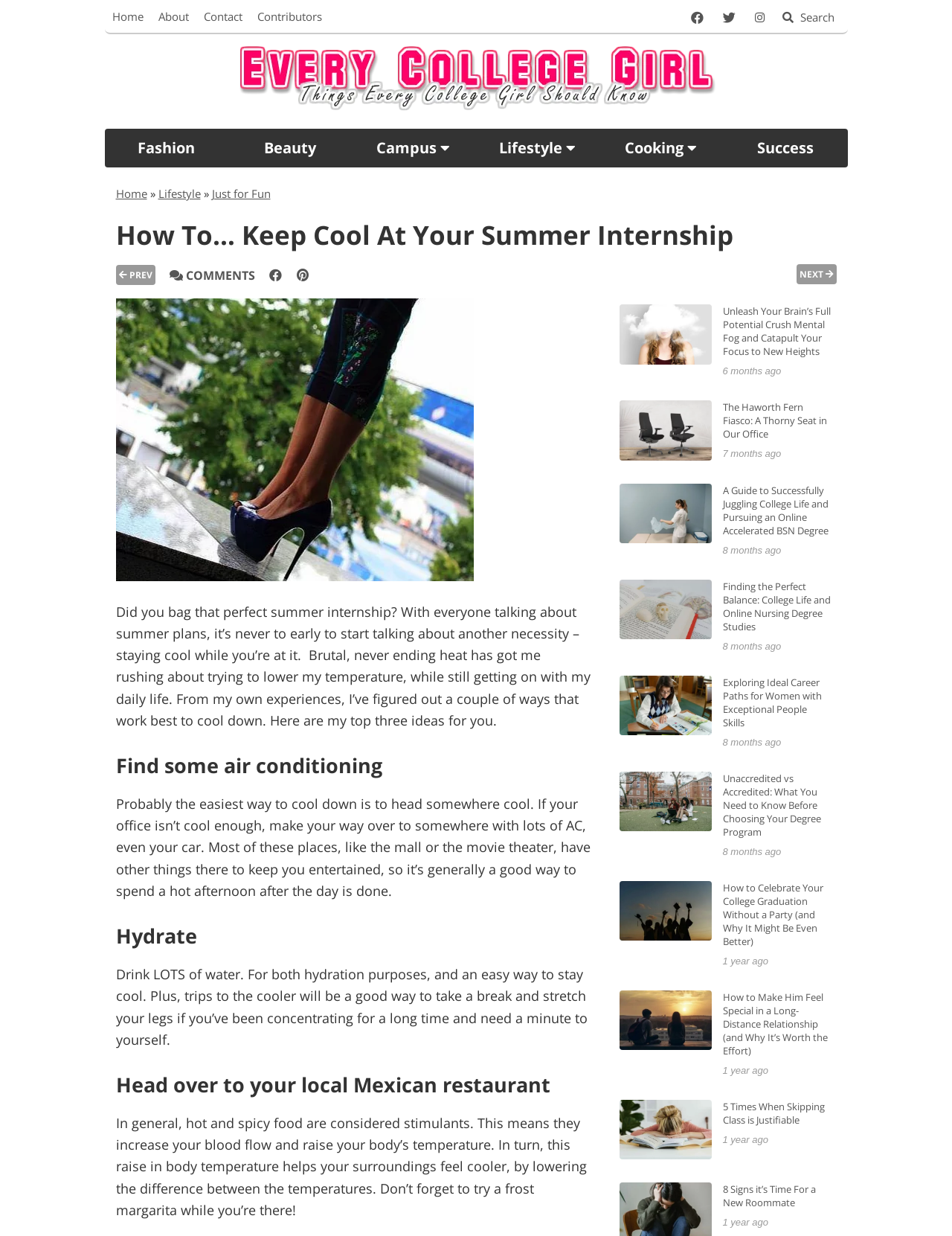Determine the bounding box coordinates of the element's region needed to click to follow the instruction: "Click on the 'Home' link". Provide these coordinates as four float numbers between 0 and 1, formatted as [left, top, right, bottom].

[0.11, 0.0, 0.158, 0.027]